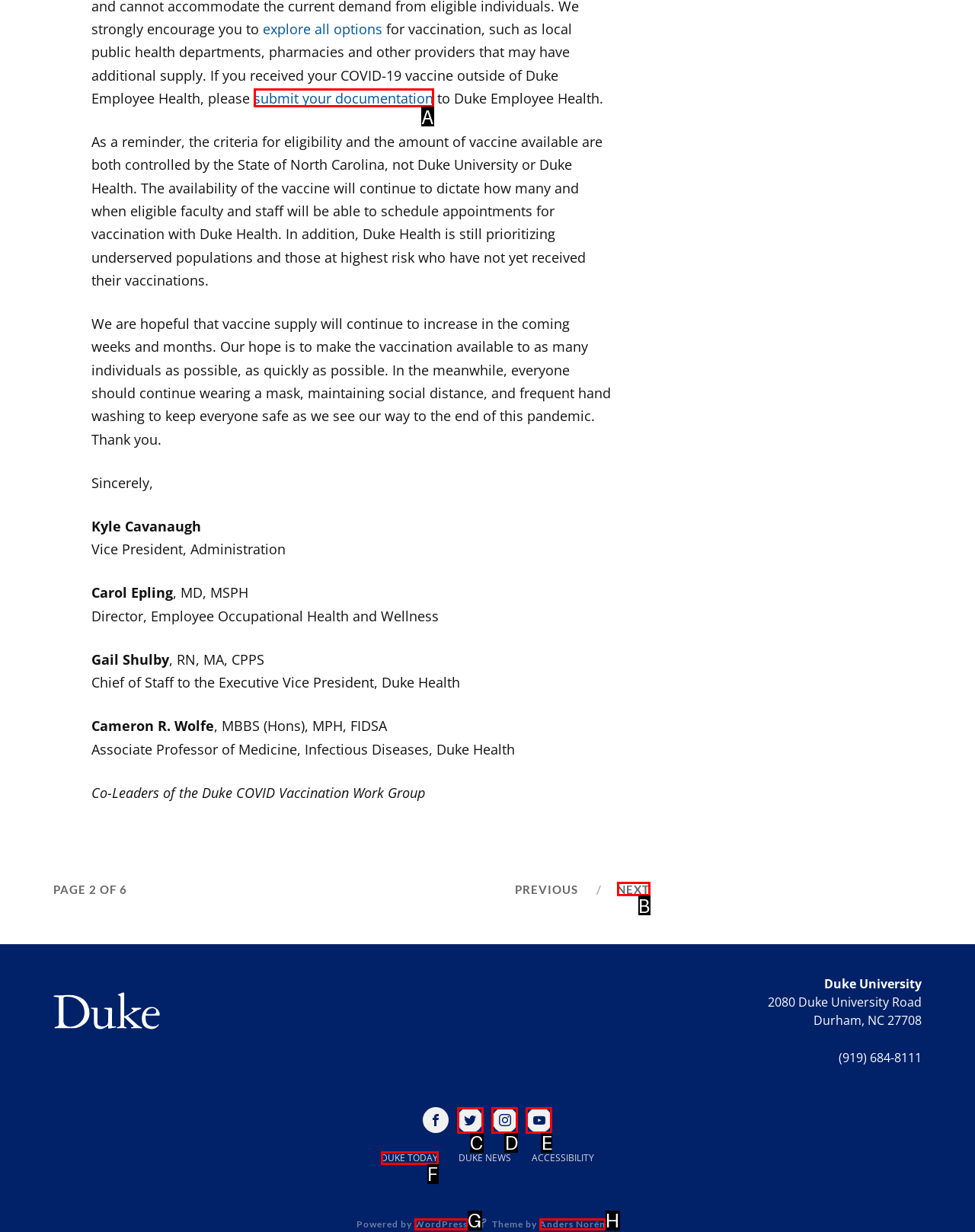Select the HTML element that fits the following description: Twitter
Provide the letter of the matching option.

C